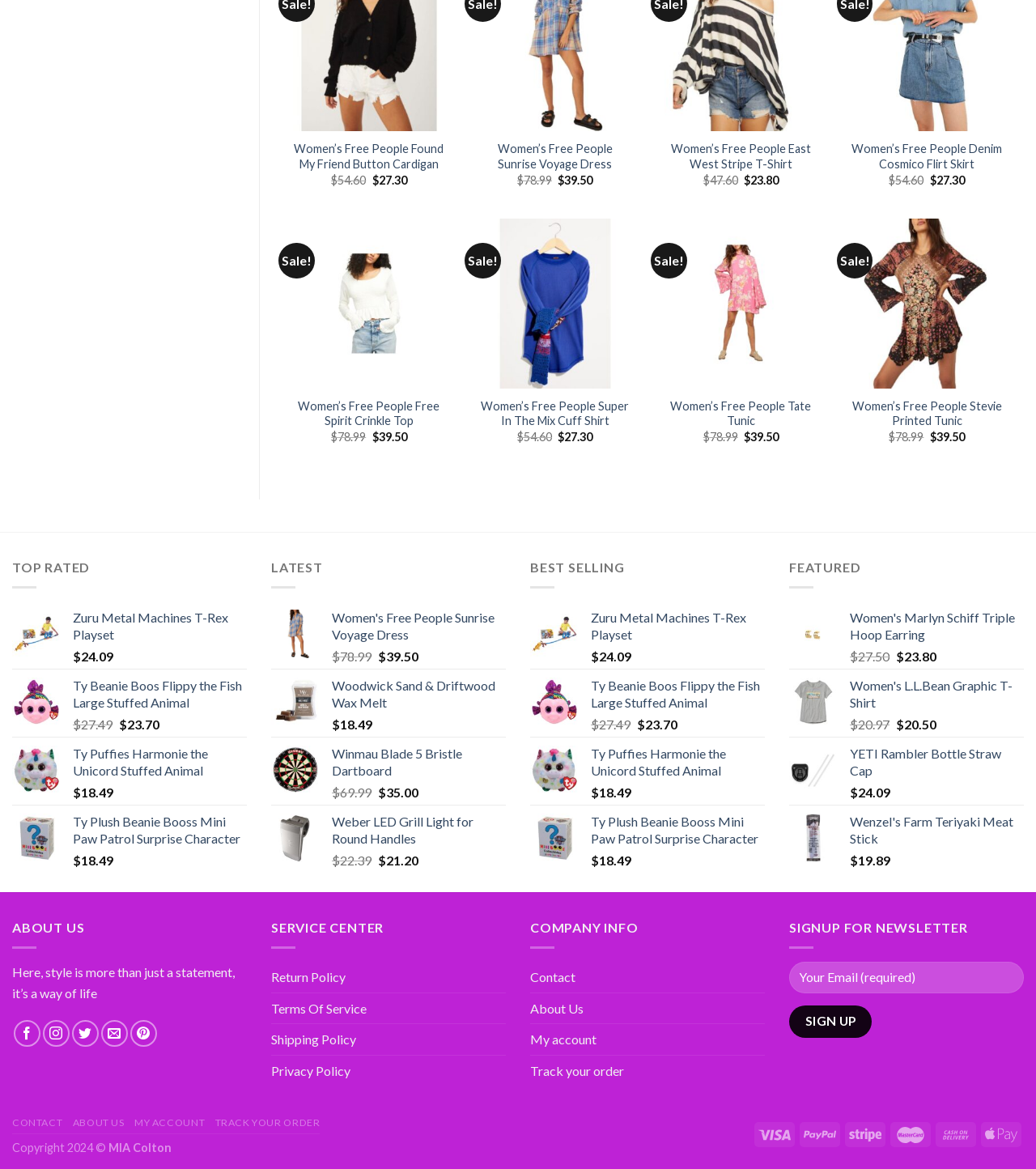Identify the bounding box for the UI element described as: "Track your order". The coordinates should be four float numbers between 0 and 1, i.e., [left, top, right, bottom].

[0.207, 0.955, 0.309, 0.966]